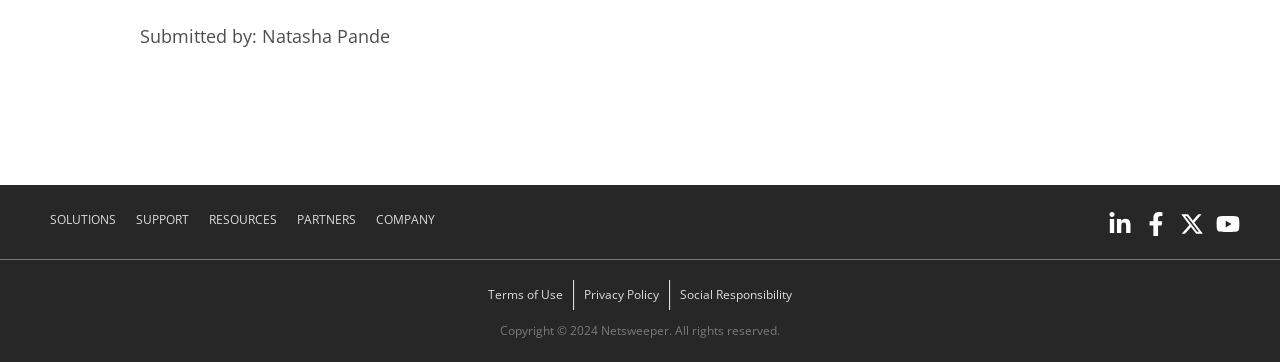Indicate the bounding box coordinates of the clickable region to achieve the following instruction: "Visit Linkedin."

[0.866, 0.584, 0.884, 0.651]